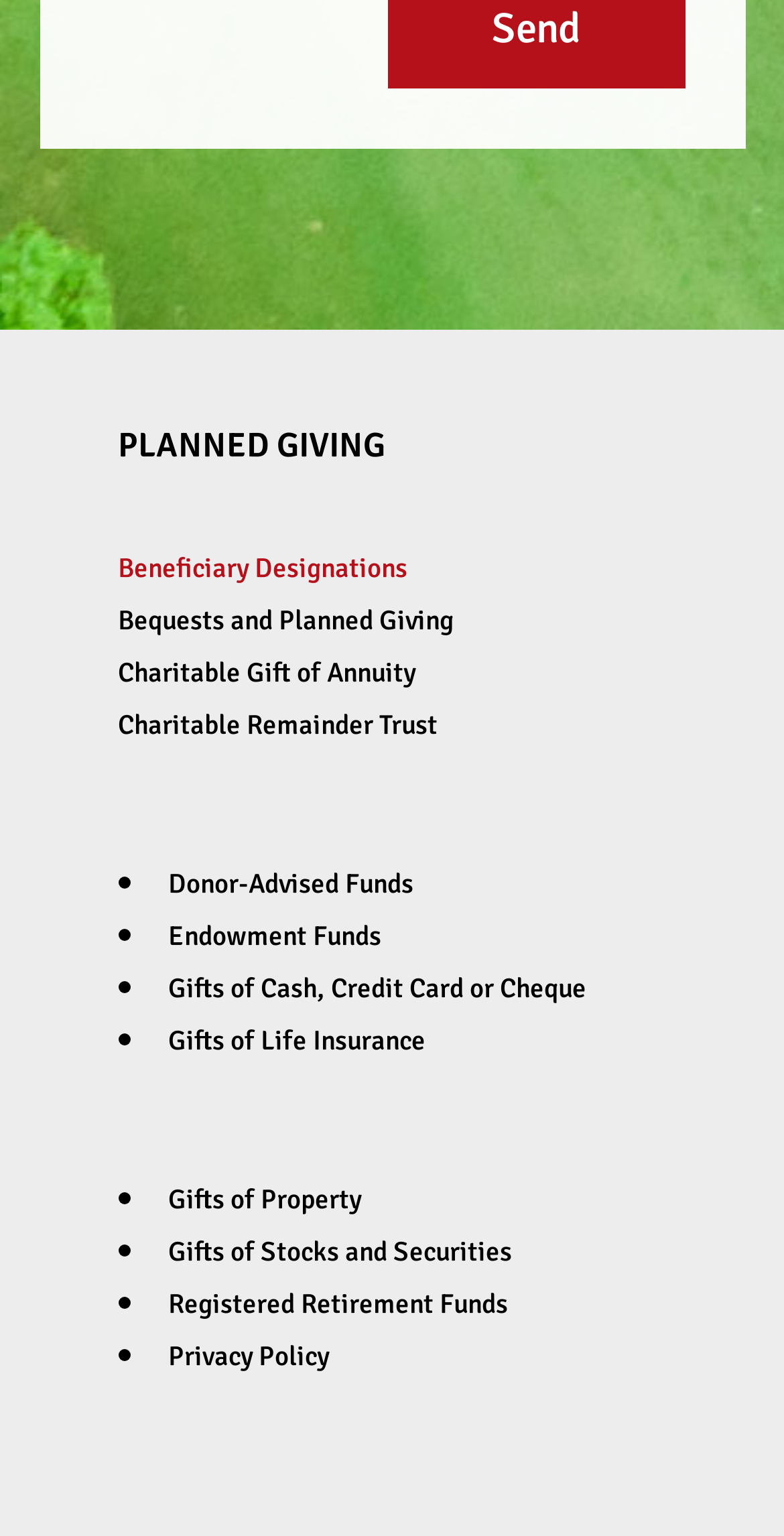Using the details in the image, give a detailed response to the question below:
What is the last link on the webpage?

The last link on the webpage is 'Privacy Policy' which is located at the bottom of the webpage with a bounding box coordinate of [0.214, 0.872, 0.419, 0.894].